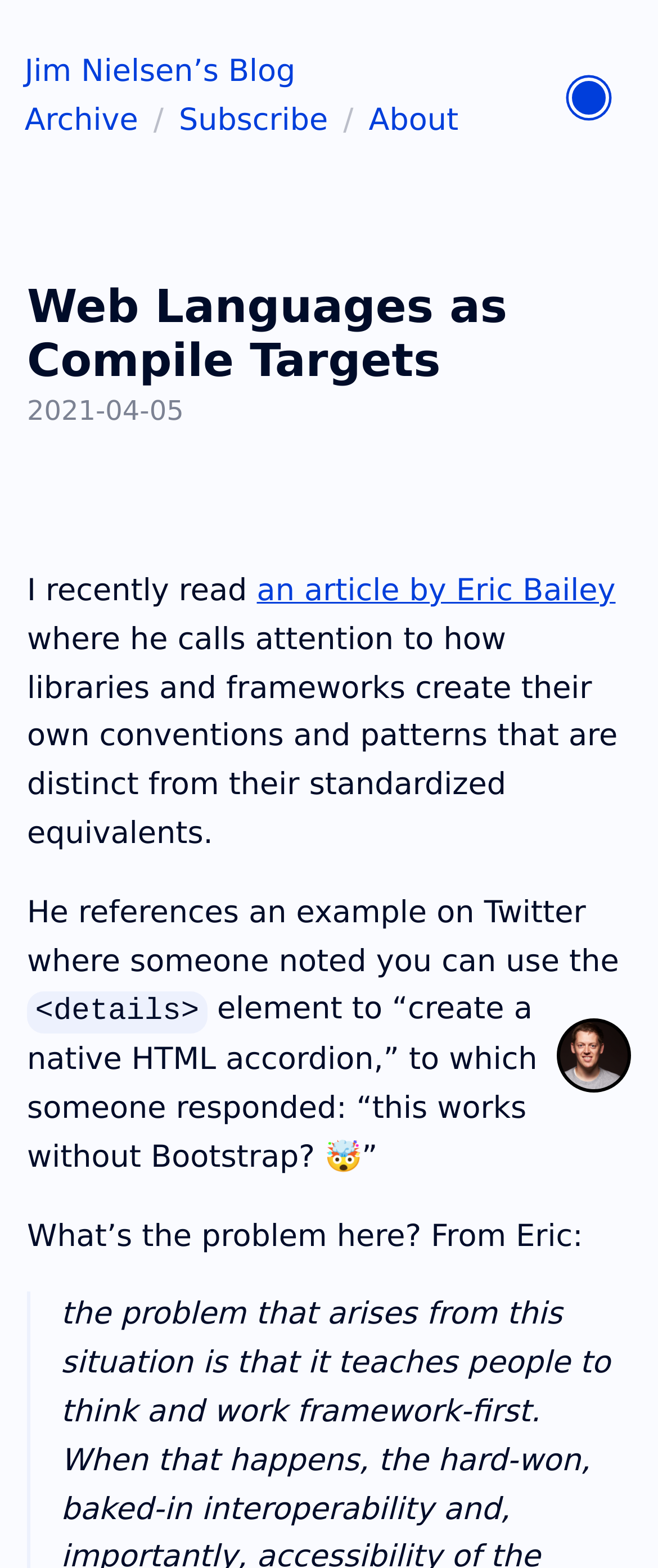Provide an in-depth caption for the contents of the webpage.

This webpage is a blog post titled "Web Languages as Compile Targets" on Jim Nielsen's blog. At the top right corner, there is a button to toggle a dropdown menu for Jim Nielsen's websites, accompanied by a portrait photograph of Jim Nielsen. Below this, there are four links: "Jim Nielsen's Blog", "Archive /", "Subscribe /", and "About", aligned horizontally across the top of the page.

The main content of the blog post is divided into several sections. The title "Web Languages as Compile Targets" is a heading, followed by the date "2021-04-05" in a smaller font. The article begins with the text "I recently read an article by Eric Bailey", which is a link to the mentioned article. The text continues to discuss how libraries and frameworks create their own conventions and patterns that are distinct from their standardized equivalents.

Further down, there is a reference to an example on Twitter, where someone noted that the `<details>` element can be used to create a native HTML accordion. The article then quotes a response to this, expressing surprise that this works without Bootstrap. The text concludes with a question, "What's the problem here?", followed by a quote from Eric.

Throughout the page, there are no images other than the portrait photograph of Jim Nielsen at the top right corner. The overall layout is organized, with clear headings and concise text.